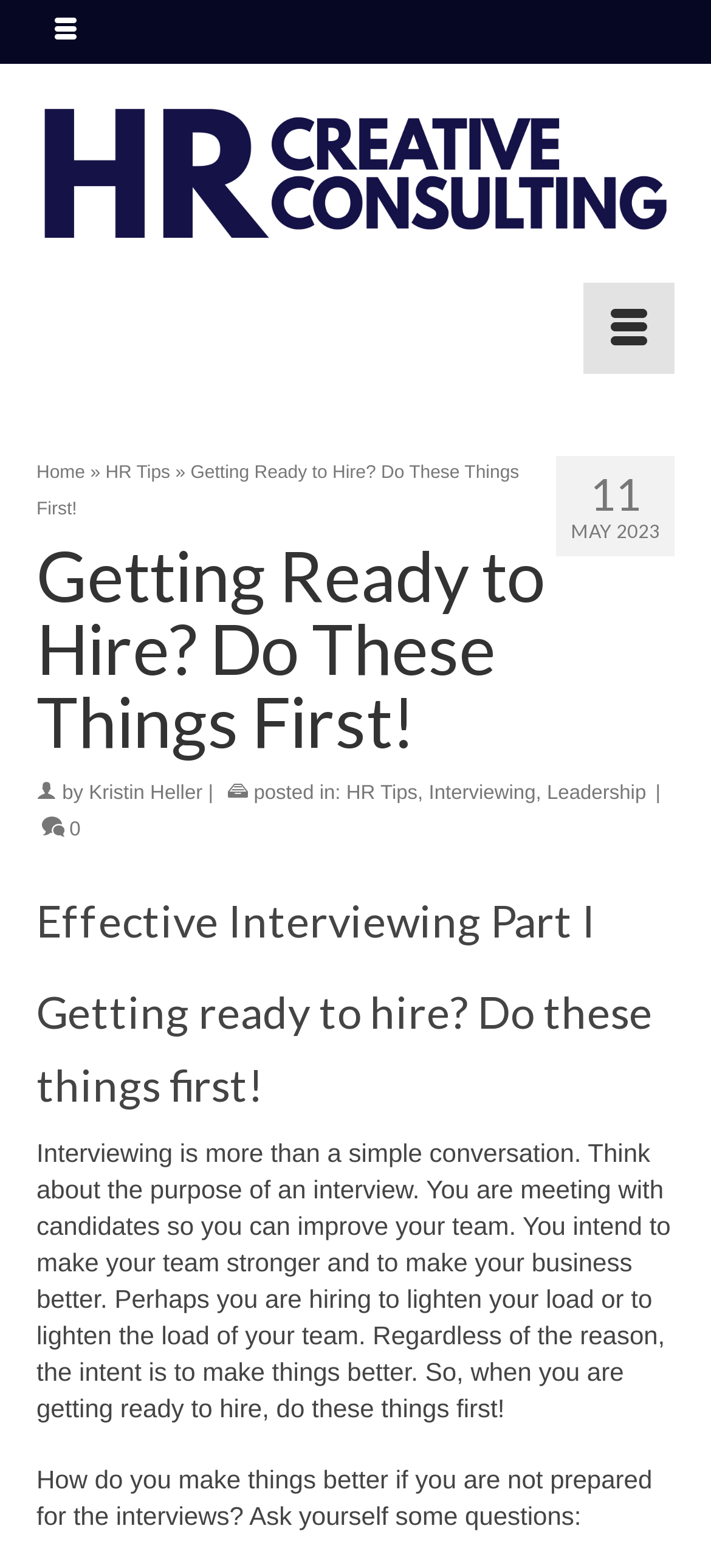What is the name of the consulting firm?
Please answer the question with as much detail as possible using the screenshot.

The name of the consulting firm can be found in the top-left corner of the webpage, where it is written as 'HR Creative Consulting' next to the company's logo.